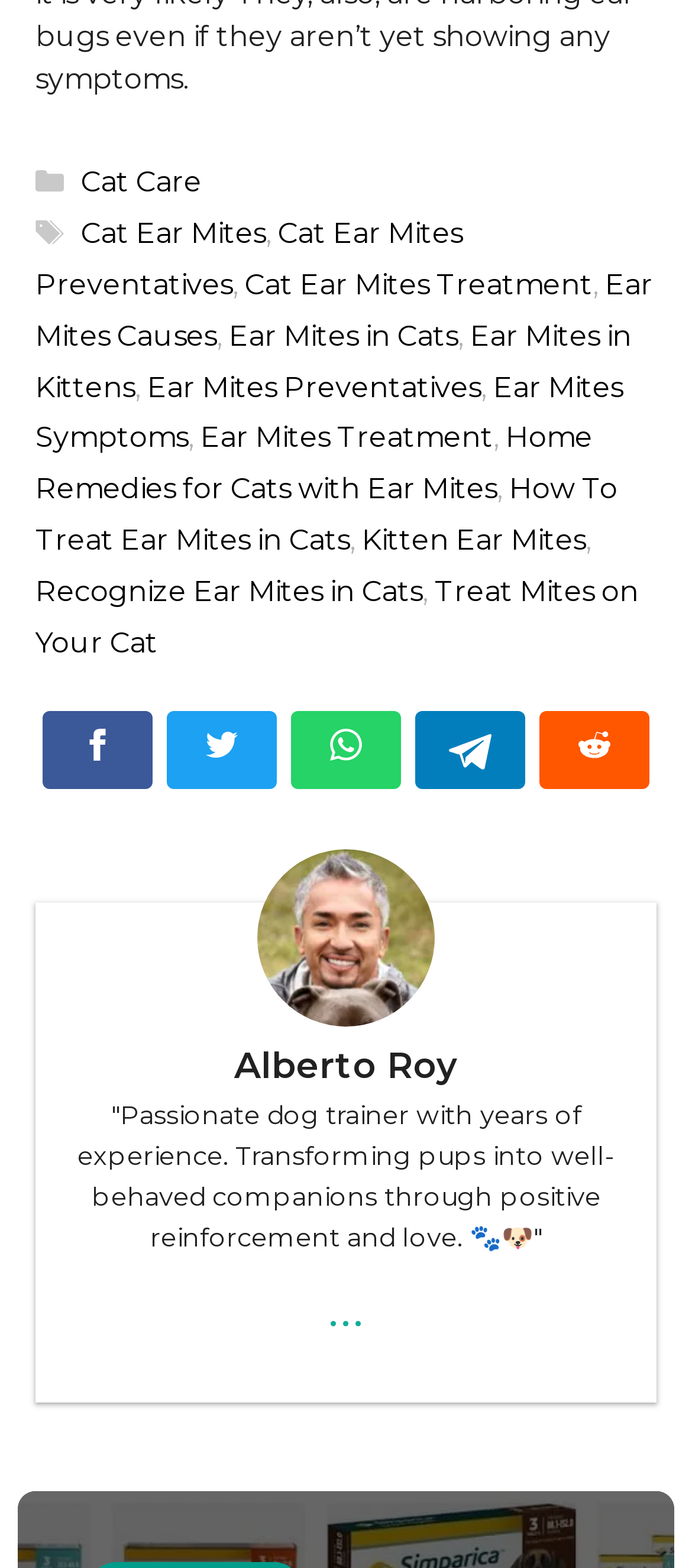Locate the bounding box coordinates of the element that should be clicked to execute the following instruction: "View the profile of Alberto Roy".

[0.103, 0.663, 0.897, 0.697]